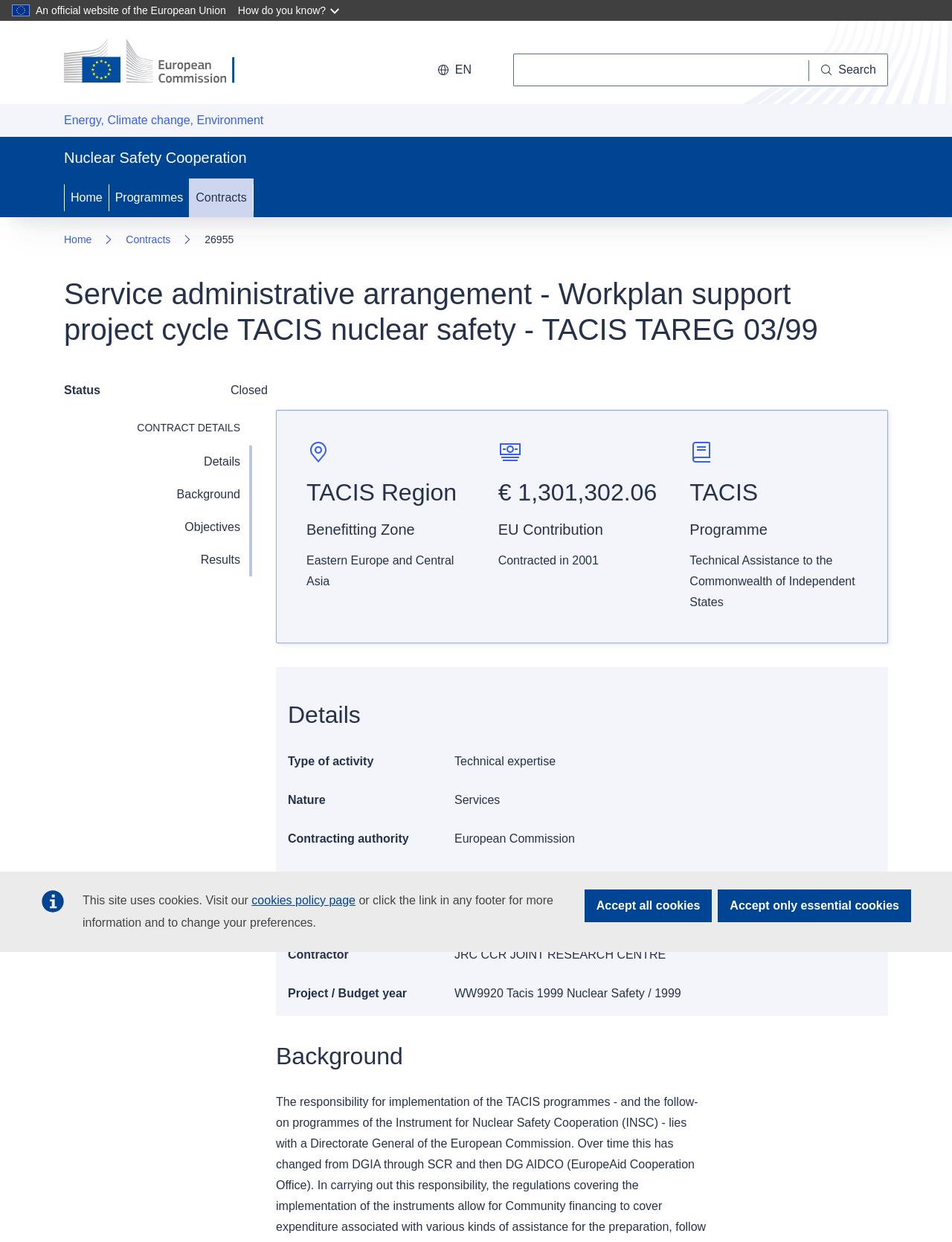Identify the bounding box coordinates of the section that should be clicked to achieve the task described: "Click on Energy, Climate change, Environment".

[0.067, 0.092, 0.277, 0.102]